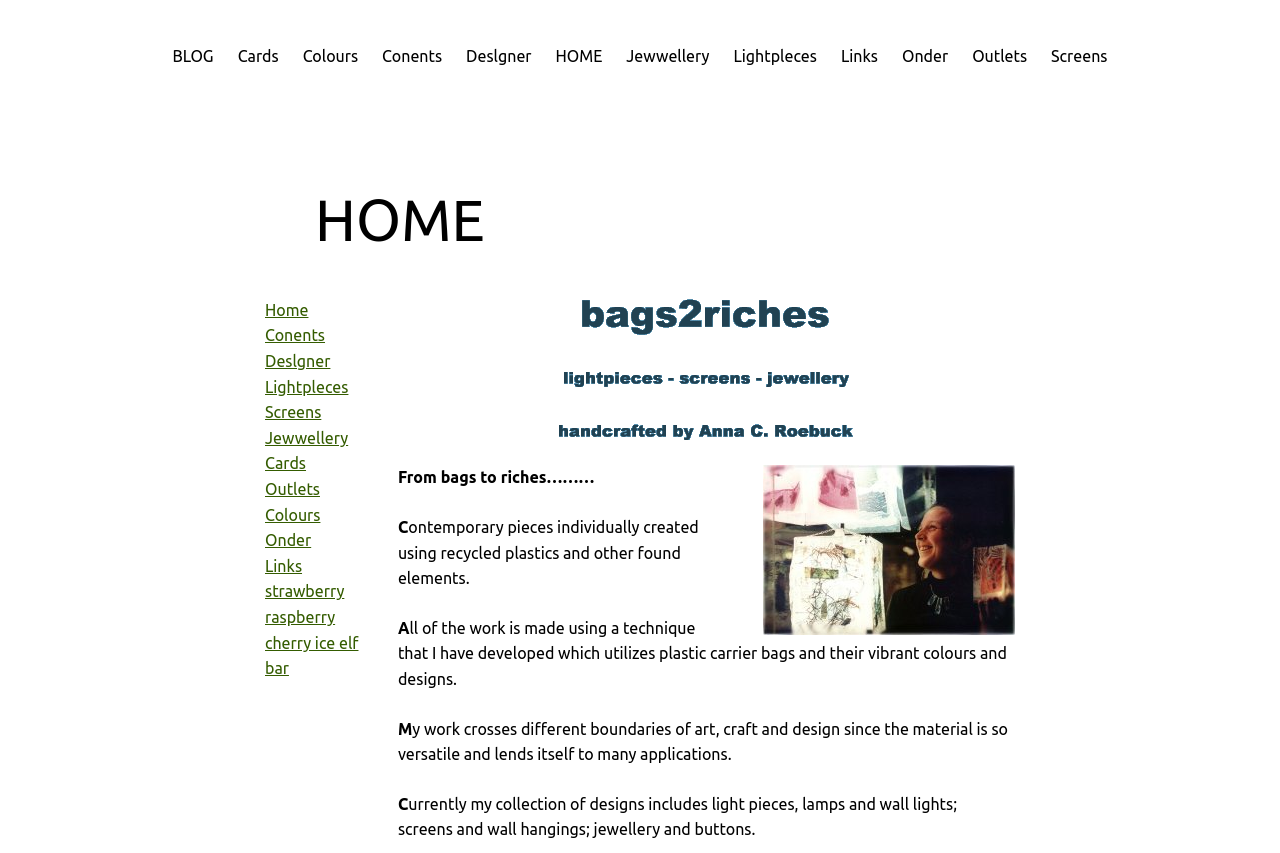Identify the bounding box for the UI element described as: "Colours". Ensure the coordinates are four float numbers between 0 and 1, formatted as [left, top, right, bottom].

[0.207, 0.593, 0.25, 0.614]